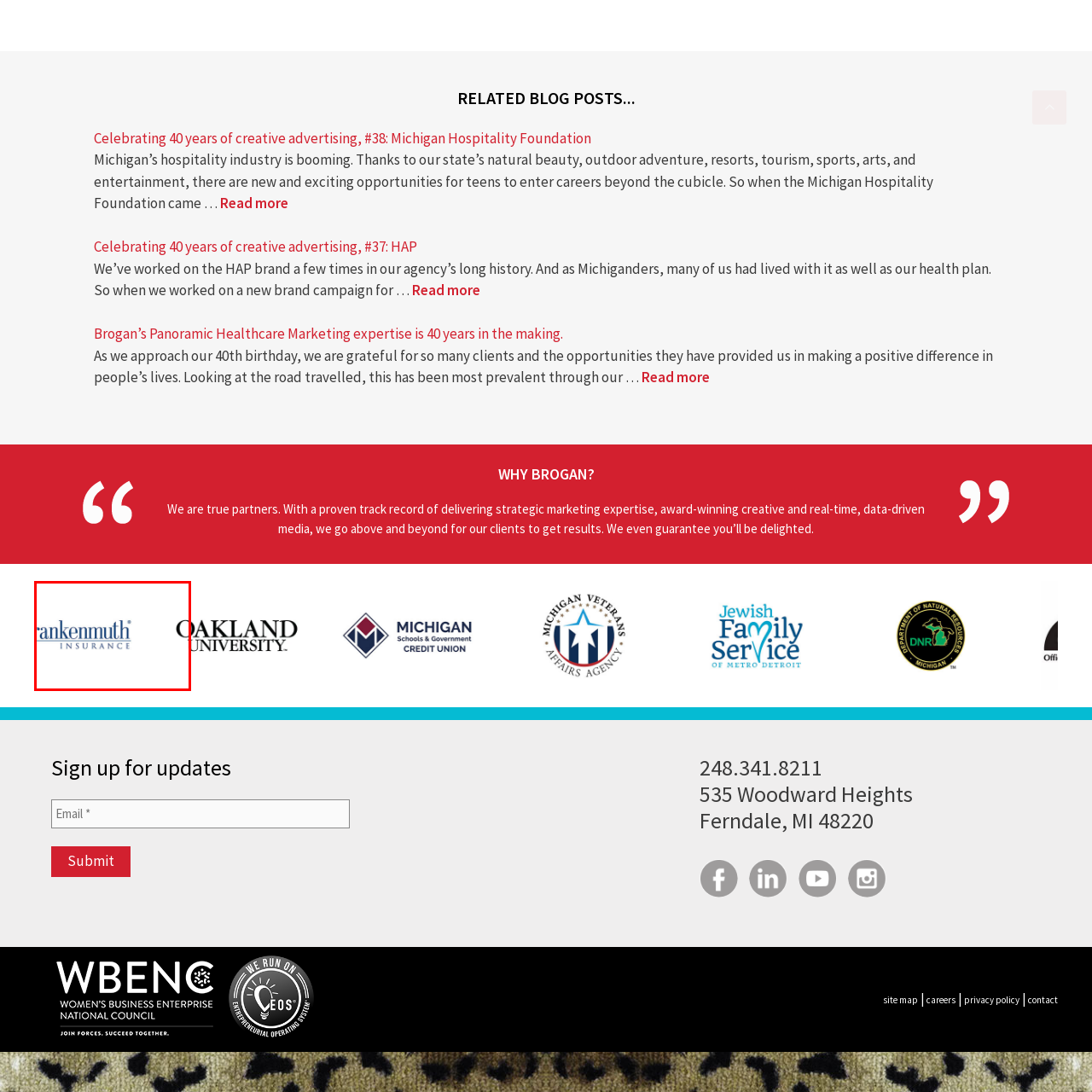What is the tone of the Court of Appeals logo?
Observe the image inside the red bounding box and give a concise answer using a single word or phrase.

Modern